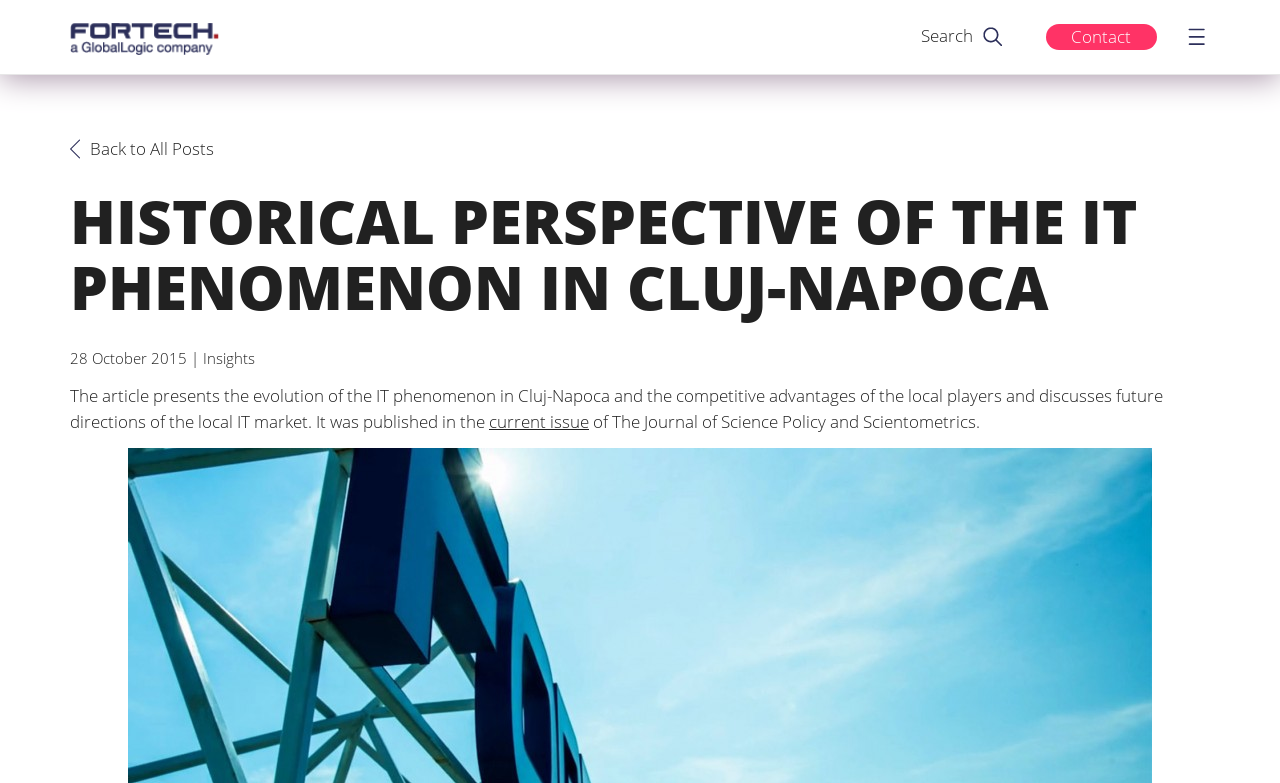What is the publication date of the article?
Please answer the question with a detailed response using the information from the screenshot.

The publication date of the article can be found below the heading, where it says '28 October 2015'.